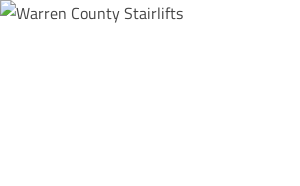Can you give a detailed response to the following question using the information from the image? What are the key themes associated with Warren County Stairlifts' services?

The design of the logo likely incorporates elements that reflect safety and accessibility, which are key themes associated with the services provided by Warren County Stairlifts, emphasizing the importance of safe and accessible living spaces for their clients.